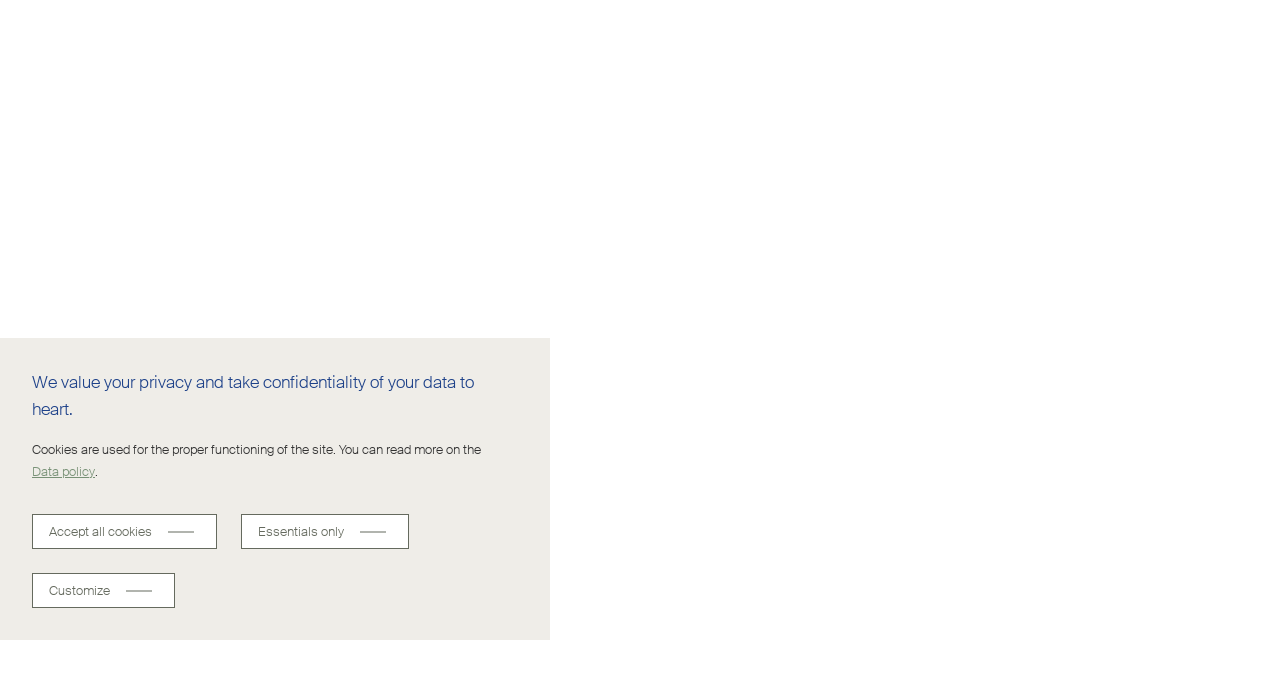From the webpage screenshot, predict the bounding box of the UI element that matches this description: "Decline".

[0.526, 0.069, 0.588, 0.119]